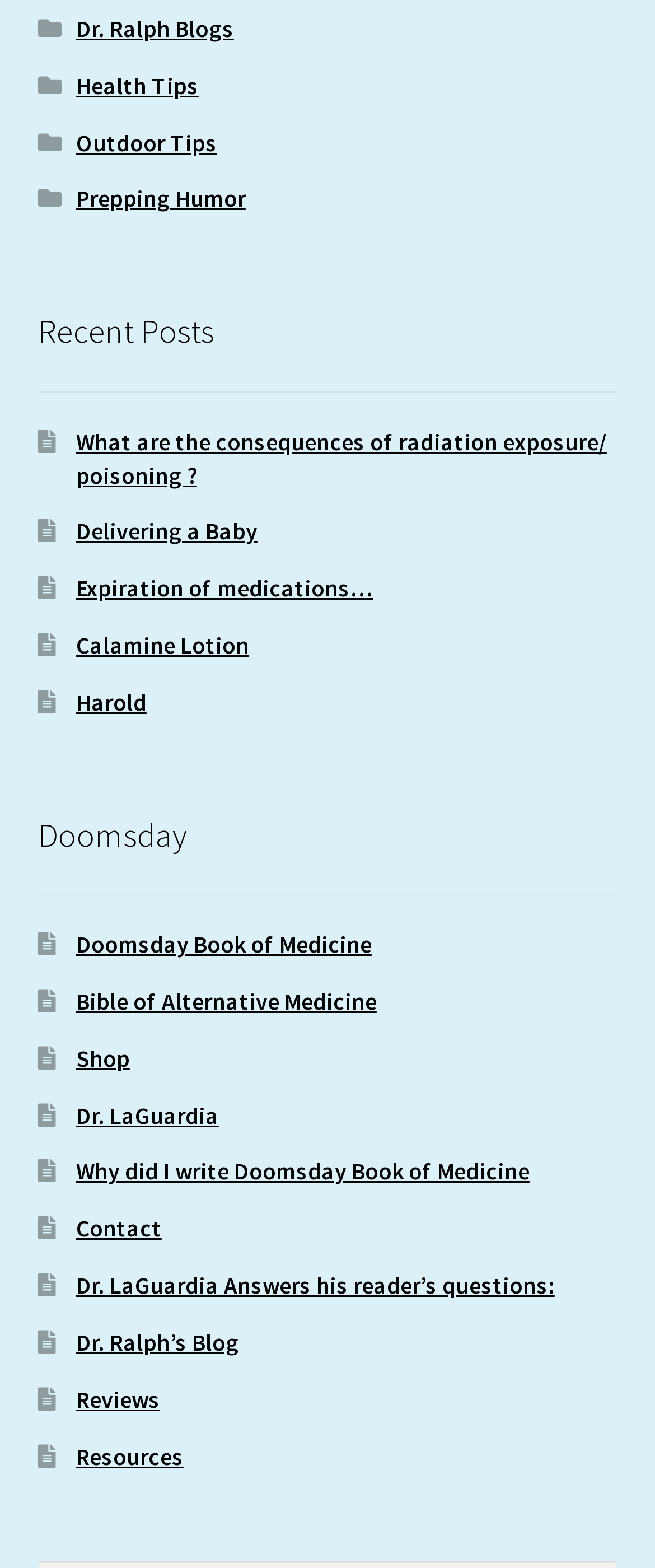Determine the bounding box coordinates for the clickable element required to fulfill the instruction: "Share on Facebook". Provide the coordinates as four float numbers between 0 and 1, i.e., [left, top, right, bottom].

None